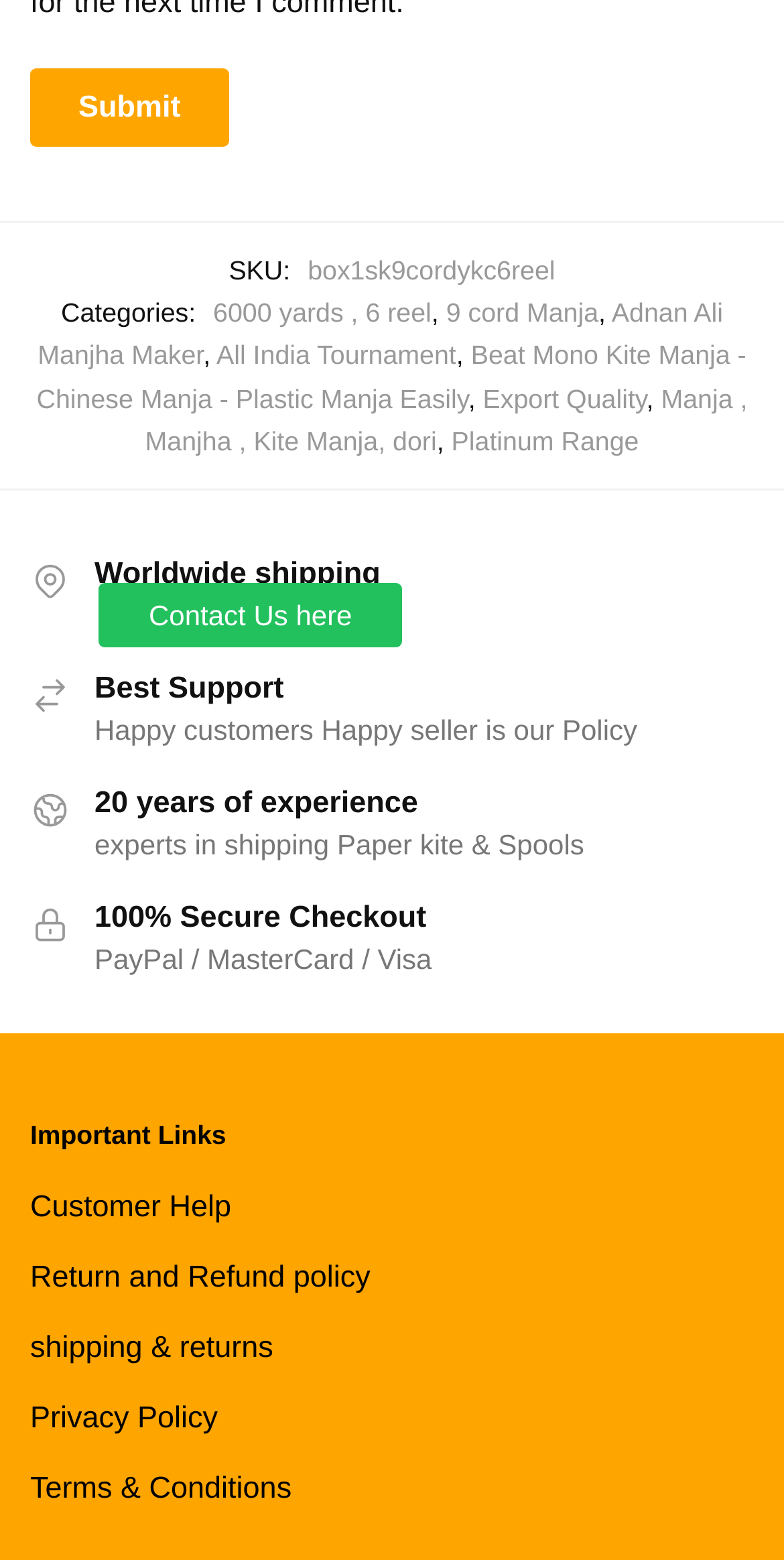How many categories are listed?
From the screenshot, supply a one-word or short-phrase answer.

6